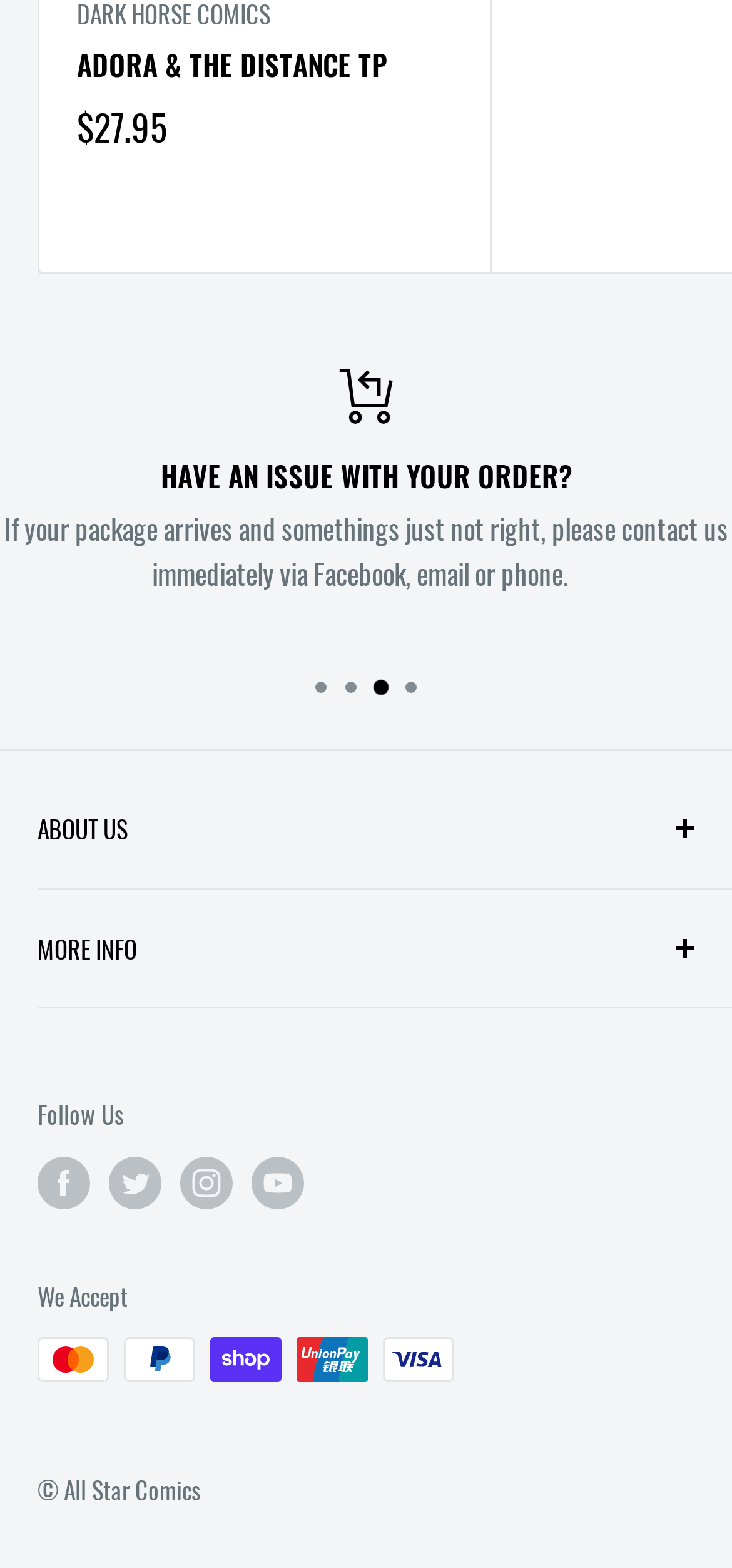What payment methods are accepted?
Answer the question with a single word or phrase derived from the image.

5